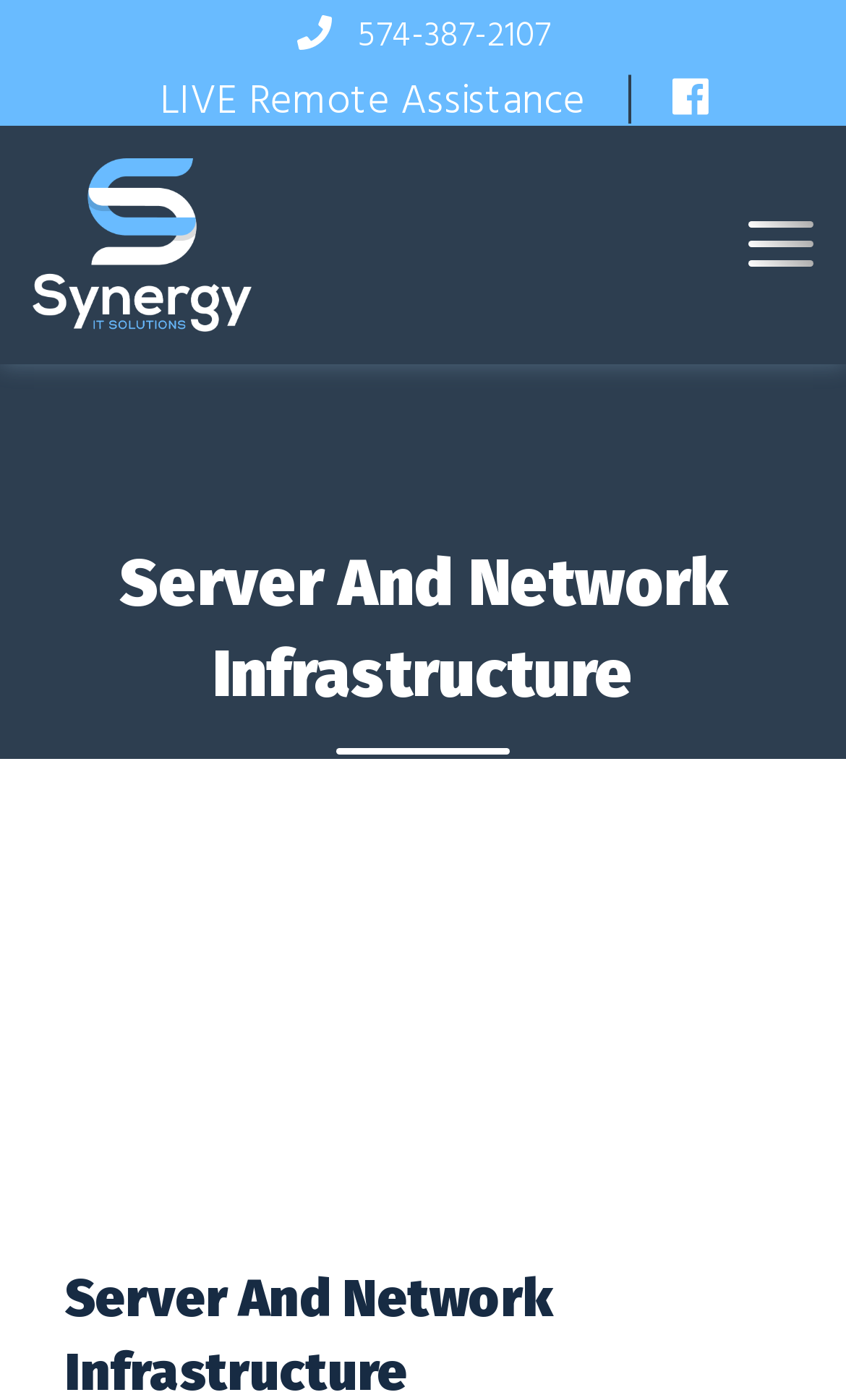How many links are there at the top of the webpage?
Please ensure your answer is as detailed and informative as possible.

I counted the number of link elements at the top of the webpage, which are '574-387-2107', 'LIVE Remote Assistance', and an empty link. There are three links in total.